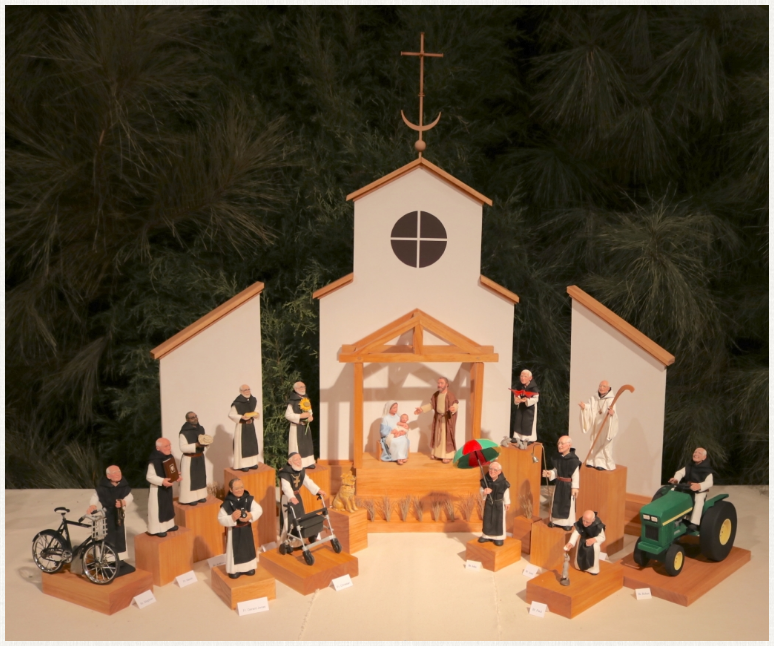Please provide a brief answer to the following inquiry using a single word or phrase:
What is the purpose of the umbrella in the scene?

Represents diverse engagement